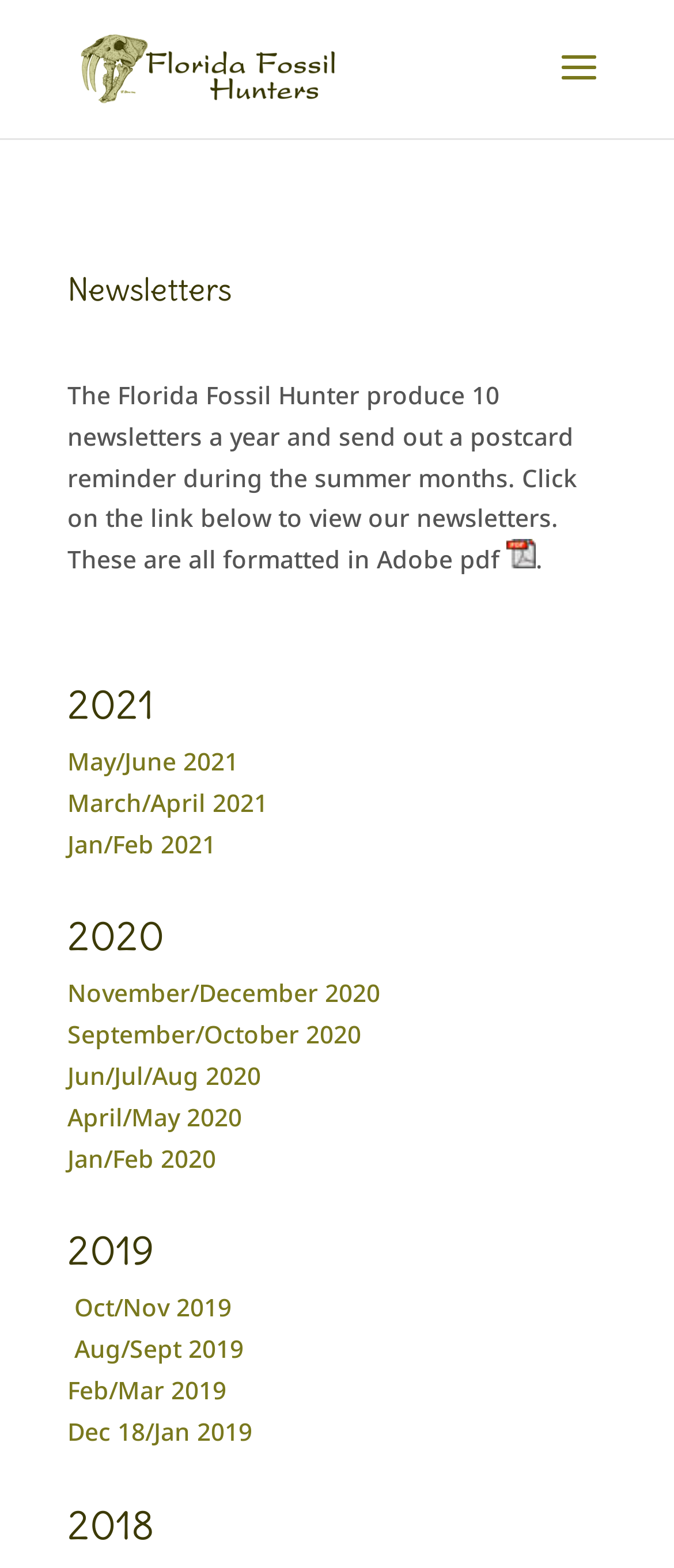Could you determine the bounding box coordinates of the clickable element to complete the instruction: "Click on the link to view the Oct/Nov 2019 newsletter"? Provide the coordinates as four float numbers between 0 and 1, i.e., [left, top, right, bottom].

[0.11, 0.823, 0.344, 0.844]